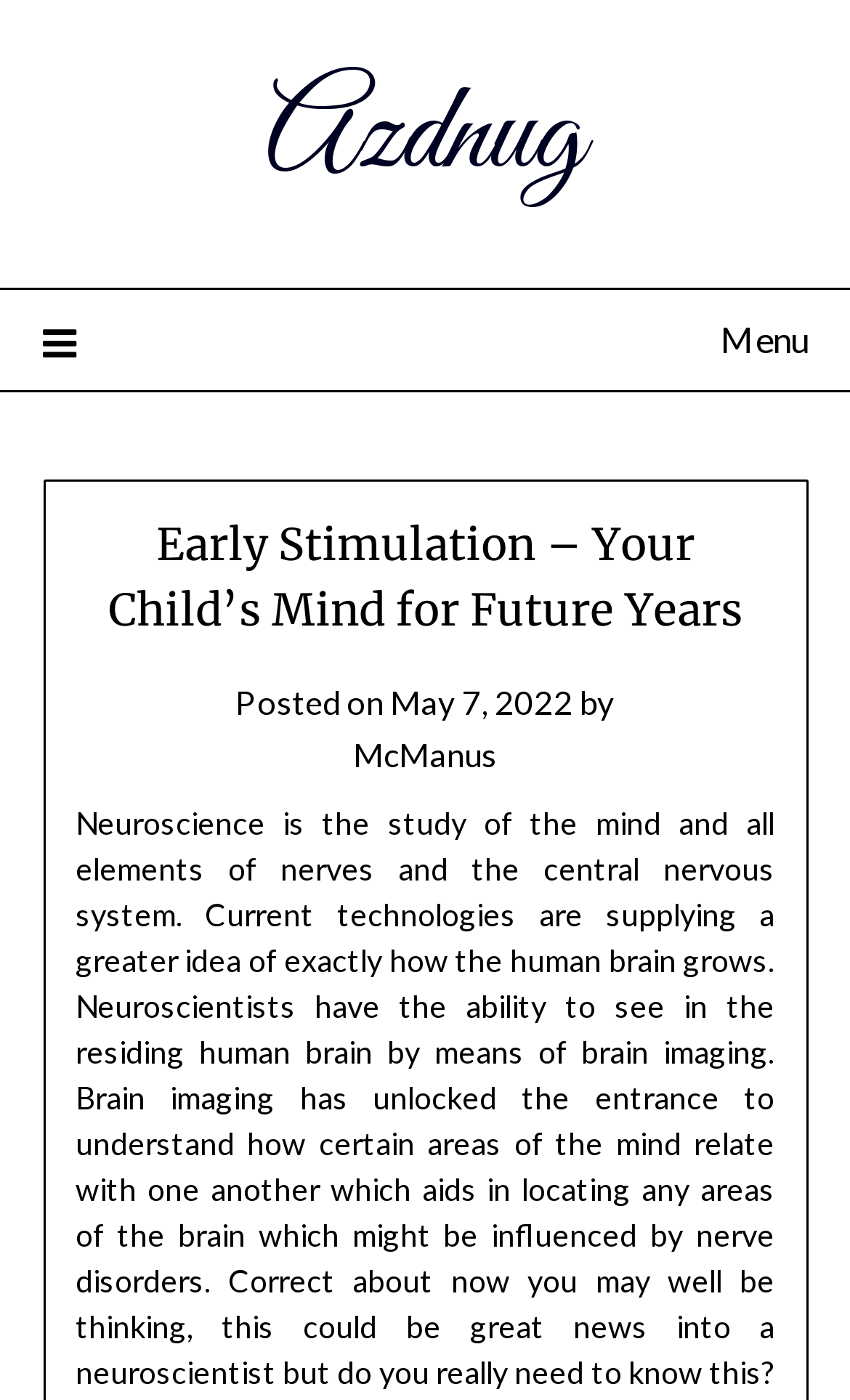Identify the bounding box coordinates for the UI element described by the following text: "Menu". Provide the coordinates as four float numbers between 0 and 1, in the format [left, top, right, bottom].

[0.05, 0.207, 0.95, 0.279]